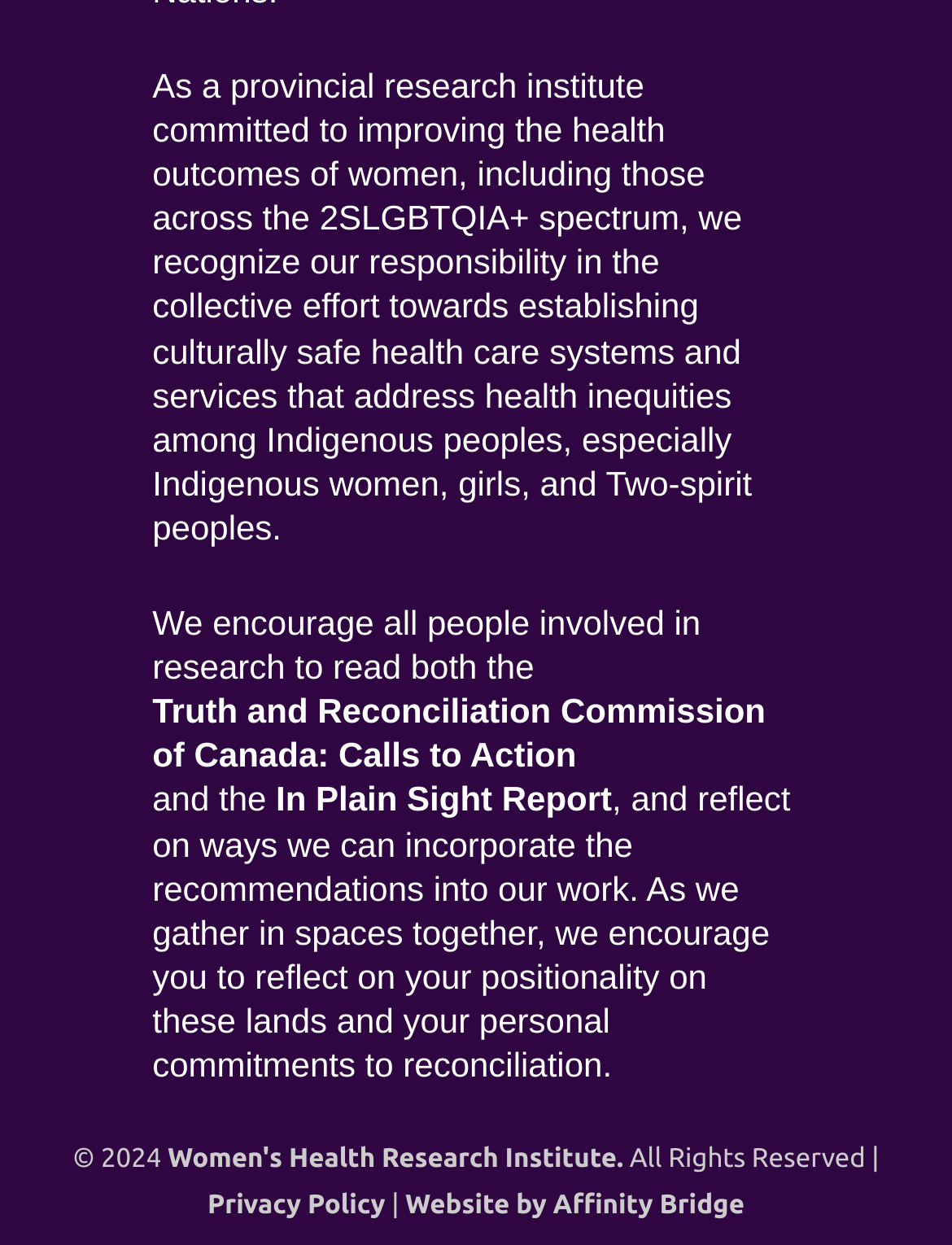Given the element description: "Women's Health Research Institute.", predict the bounding box coordinates of this UI element. The coordinates must be four float numbers between 0 and 1, given as [left, top, right, bottom].

[0.176, 0.913, 0.655, 0.952]